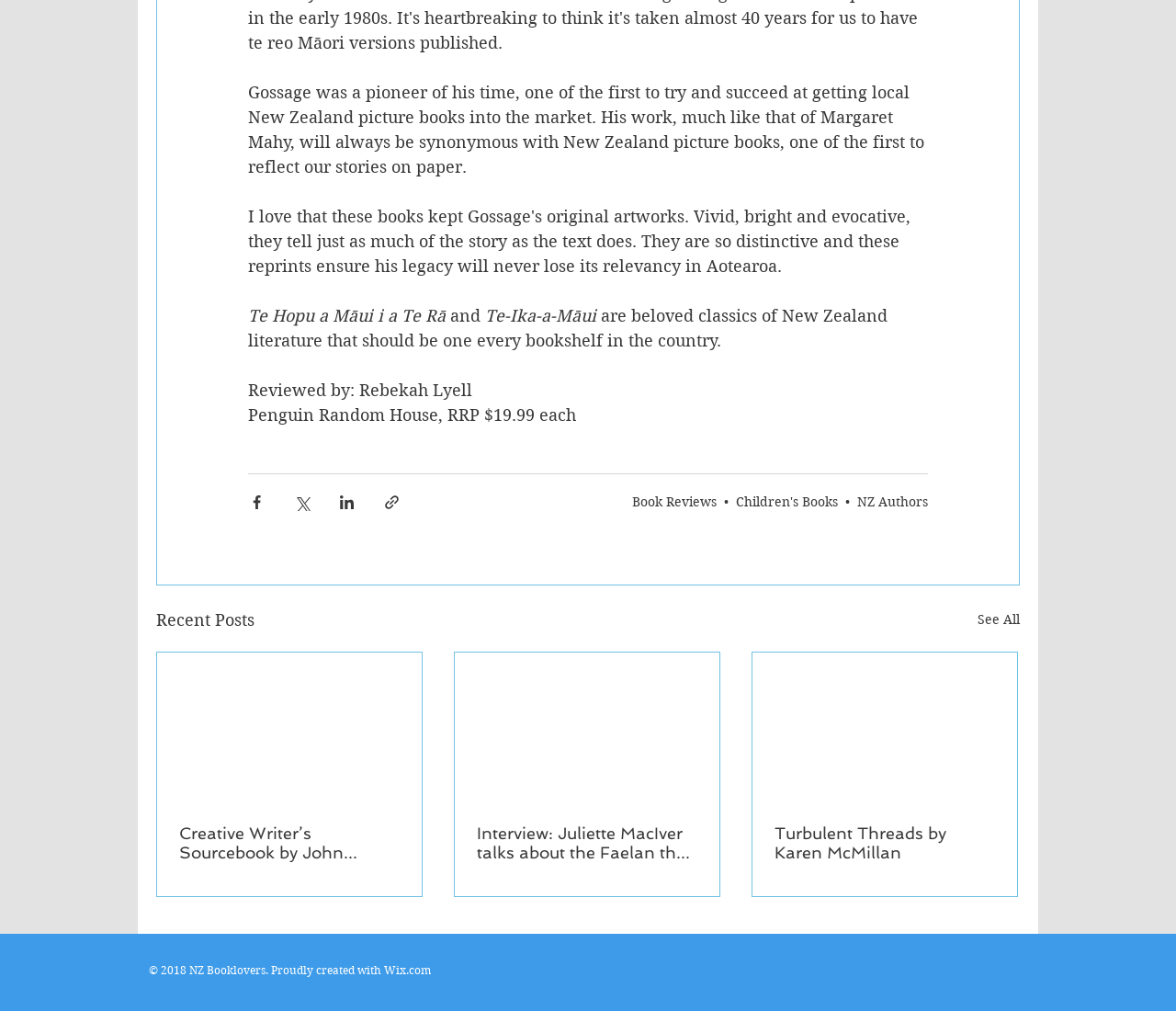Find the bounding box coordinates for the element described here: "md2-wdc.netlify.com".

None